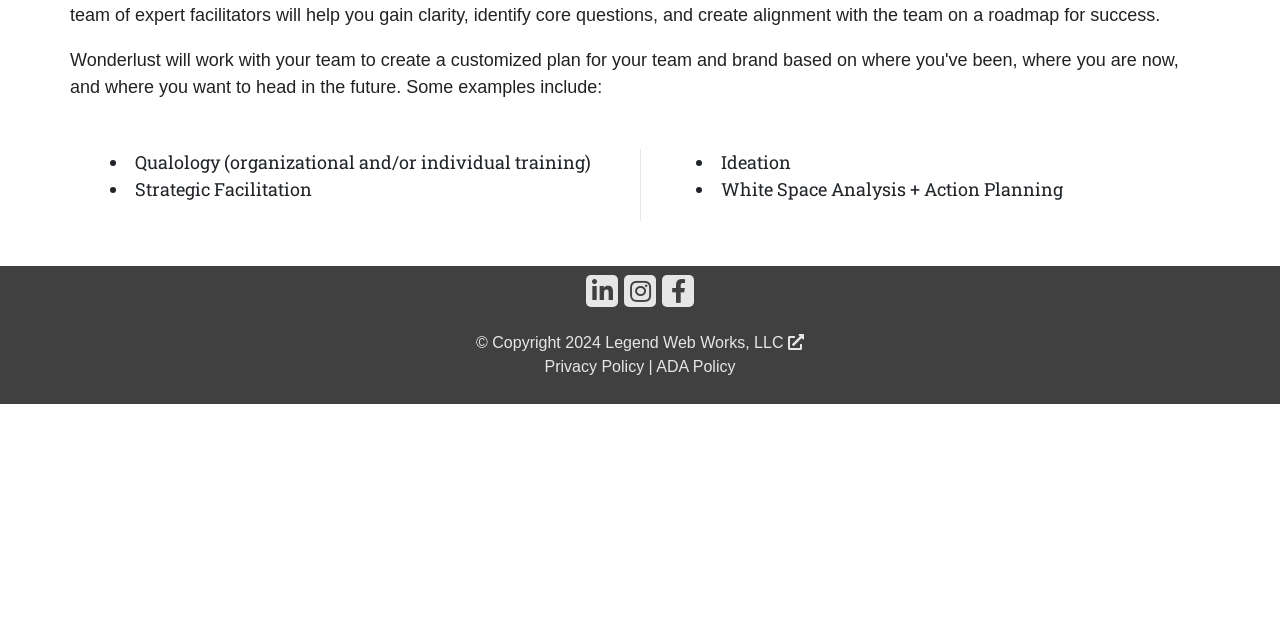Based on the element description: "Privacy Policy", identify the UI element and provide its bounding box coordinates. Use four float numbers between 0 and 1, [left, top, right, bottom].

[0.425, 0.559, 0.503, 0.585]